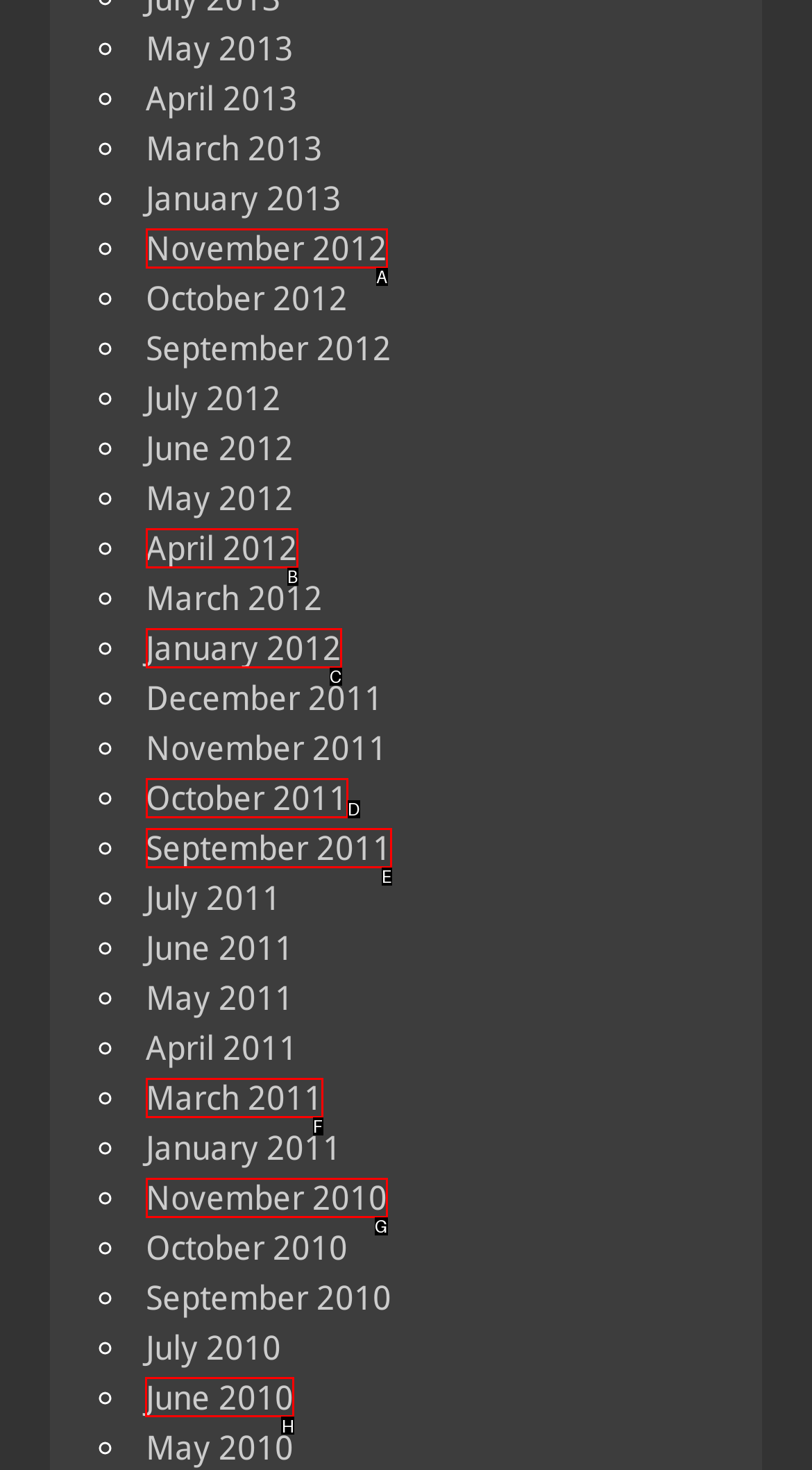For the task: View June 2010, specify the letter of the option that should be clicked. Answer with the letter only.

H